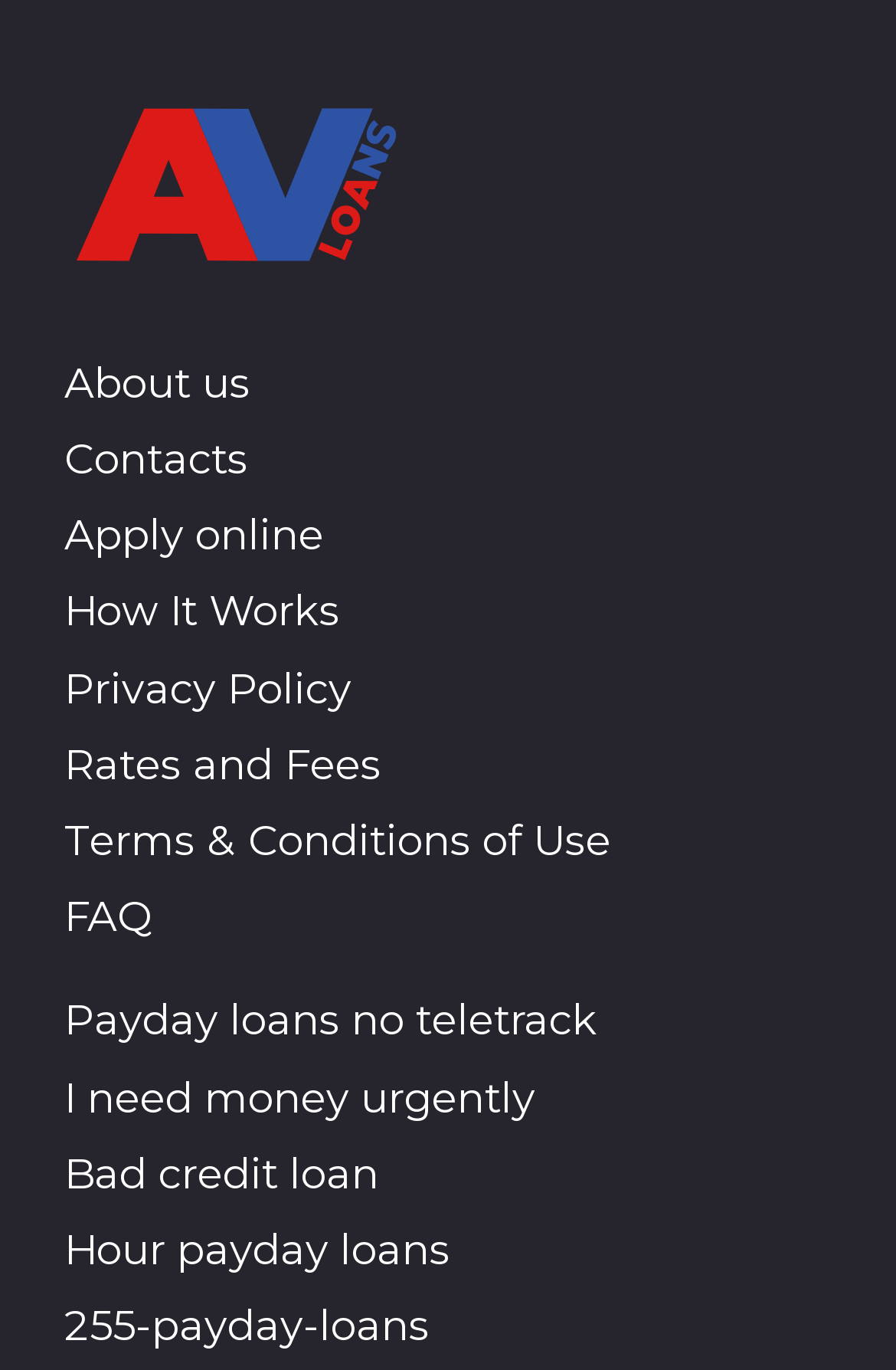Determine the bounding box coordinates of the UI element described below. Use the format (top-left x, top-left y, bottom-right x, bottom-right y) with floating point numbers between 0 and 1: About us

[0.072, 0.262, 0.279, 0.298]